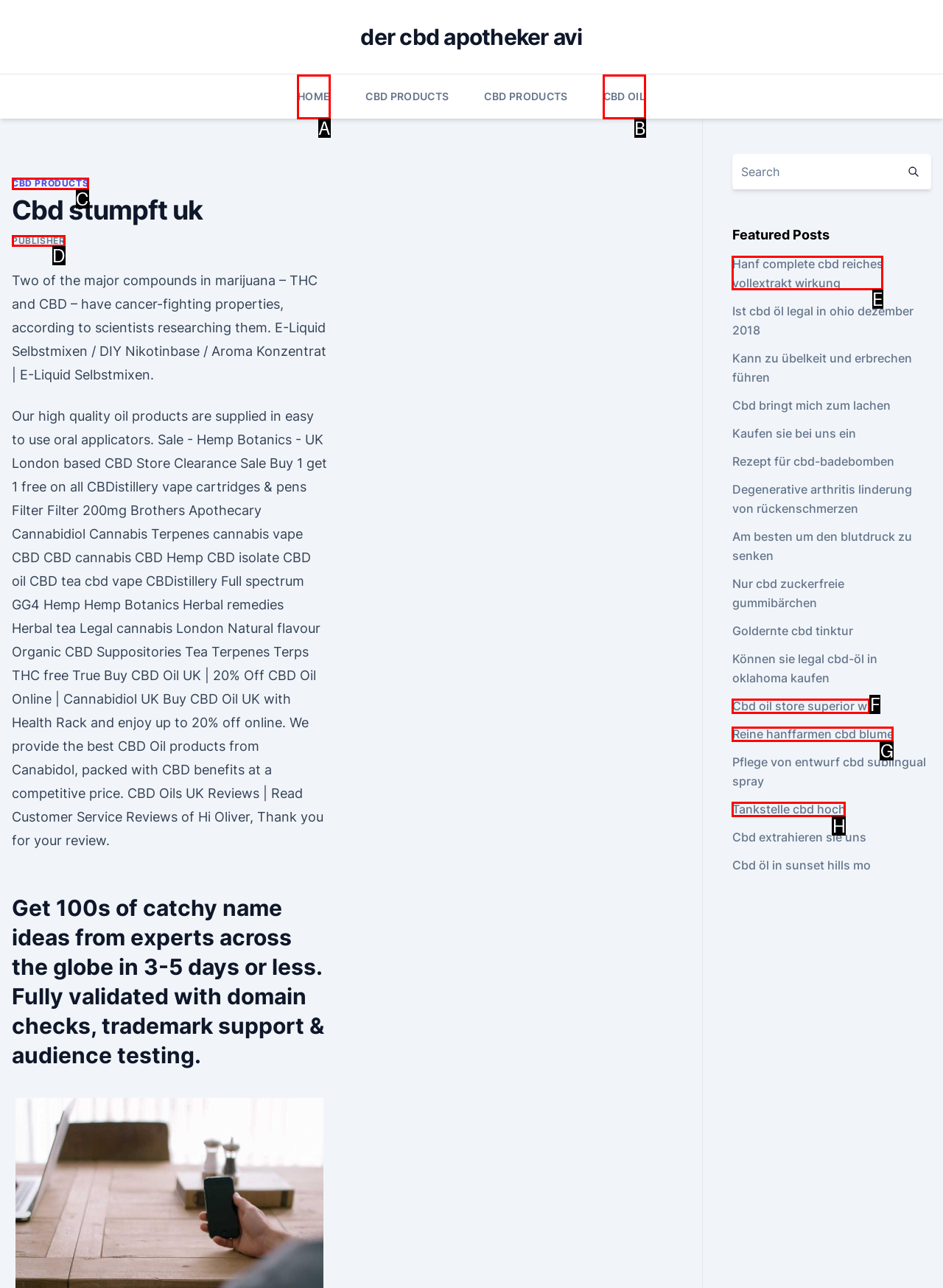Based on the choices marked in the screenshot, which letter represents the correct UI element to perform the task: Click the 'Hanf complete cbd reiches vollextrakt wirkung' link?

E